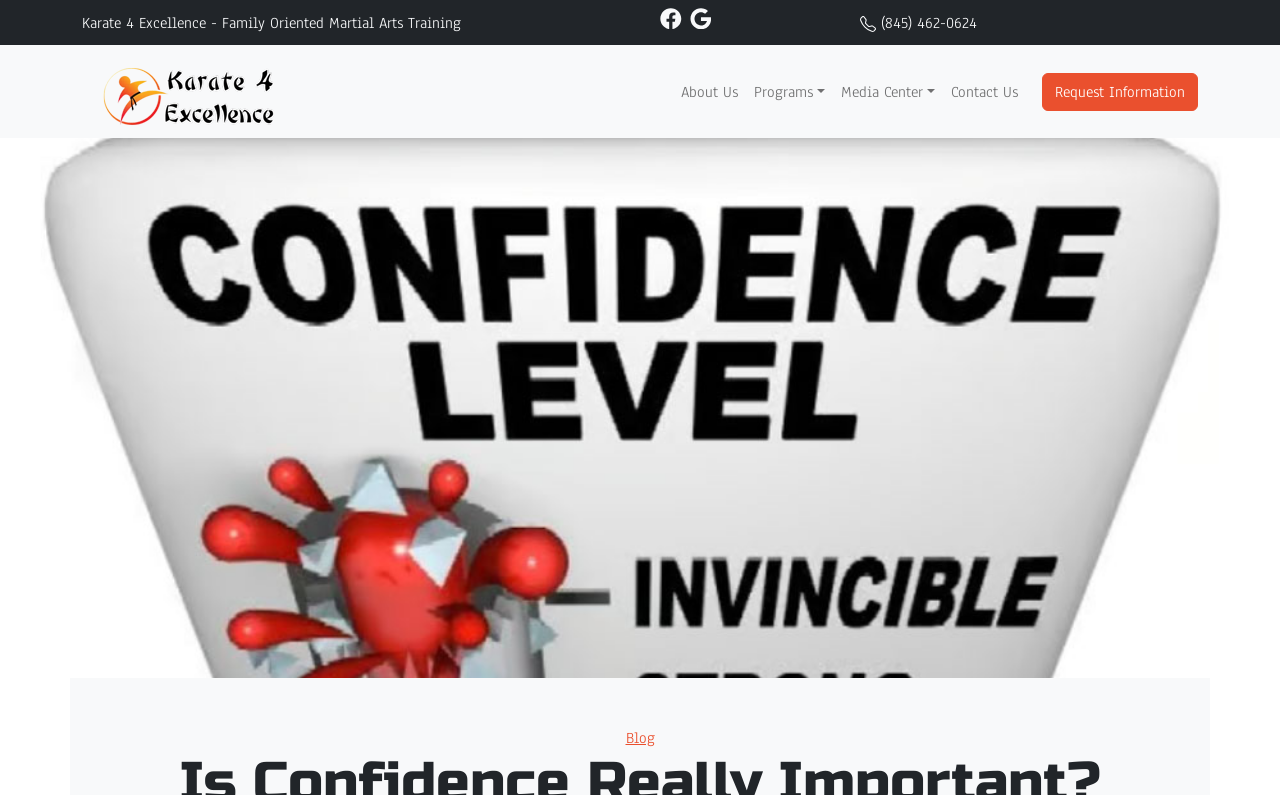How many social media links are there?
Using the visual information from the image, give a one-word or short-phrase answer.

2